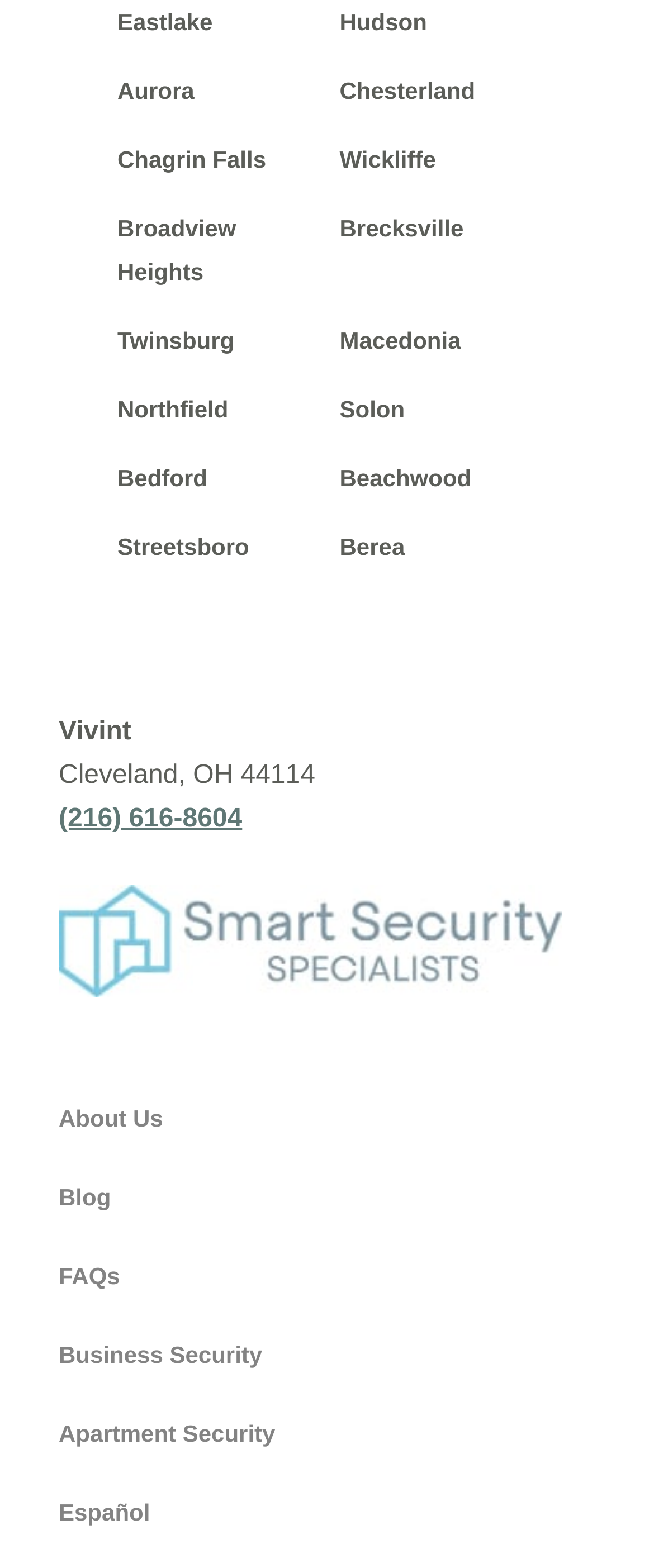Identify the bounding box coordinates of the region that needs to be clicked to carry out this instruction: "read about us". Provide these coordinates as four float numbers ranging from 0 to 1, i.e., [left, top, right, bottom].

[0.09, 0.705, 0.249, 0.722]